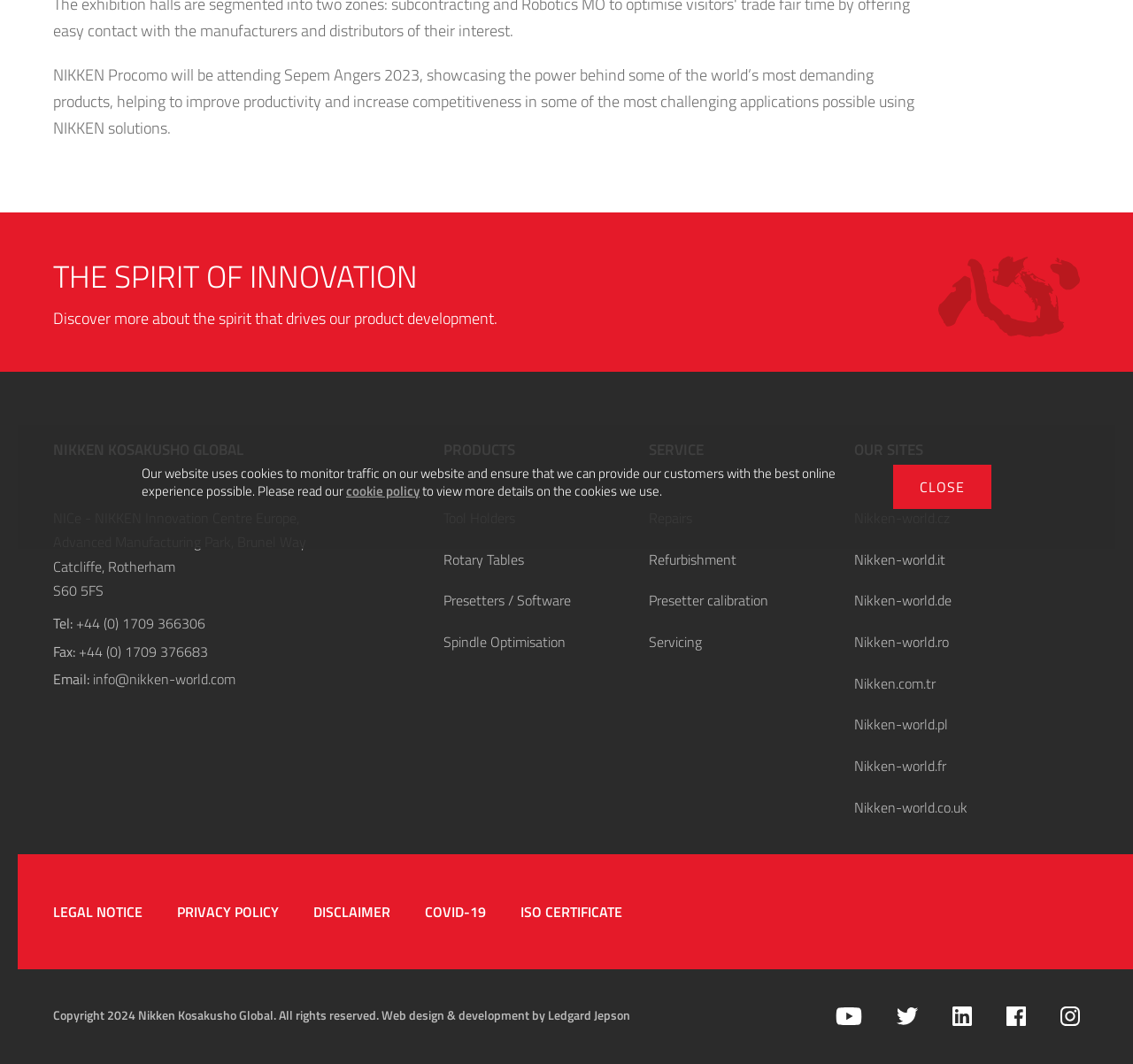Provide the bounding box coordinates of the HTML element described by the text: "Repairs". The coordinates should be in the format [left, top, right, bottom] with values between 0 and 1.

[0.572, 0.477, 0.611, 0.497]